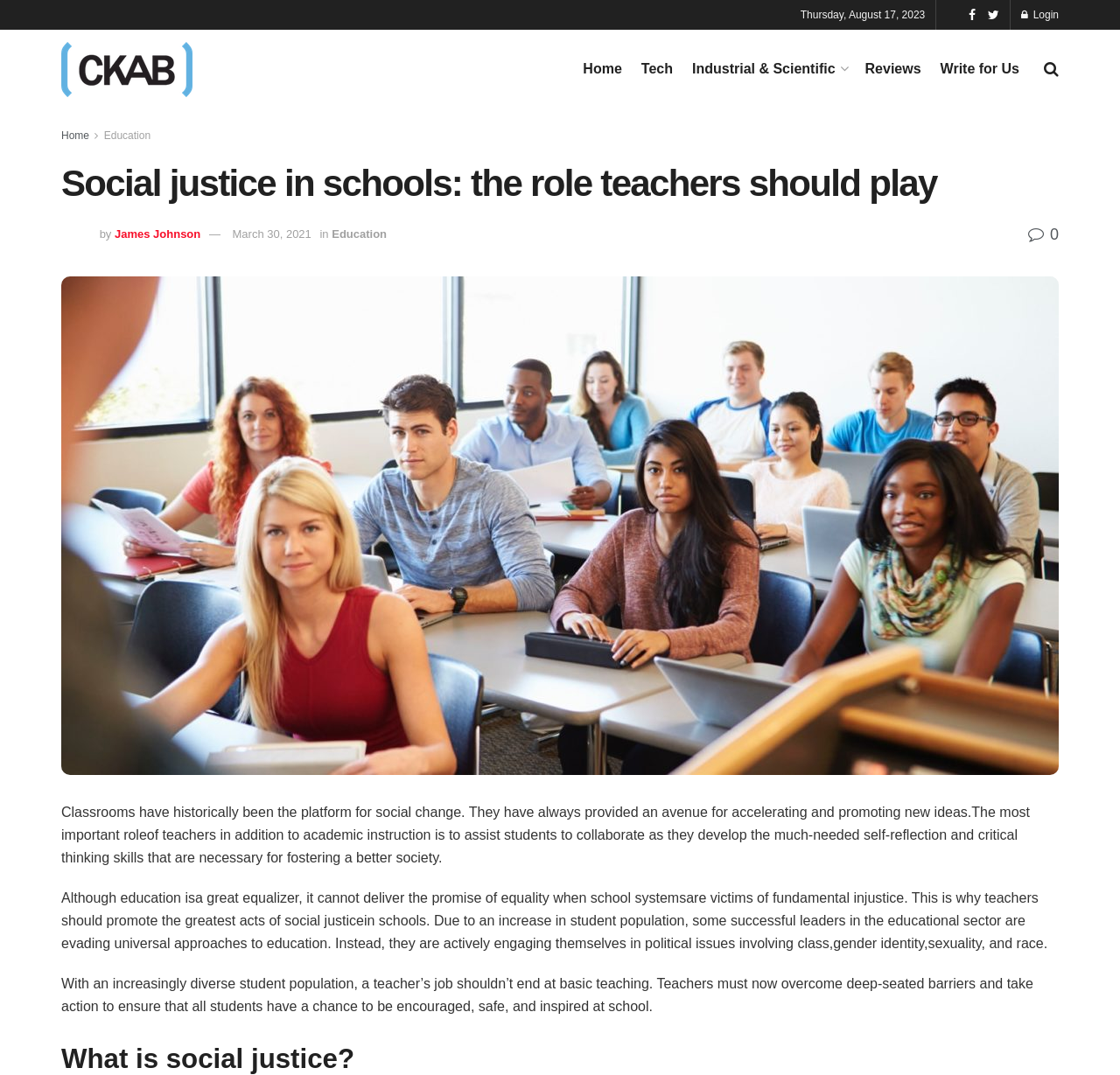What is the date of this article?
Examine the image closely and answer the question with as much detail as possible.

The date of this article is March 30, 2021, which can be found by looking at the link 'March 30, 2021' below the heading 'Social justice in schools: the role teachers should play'.